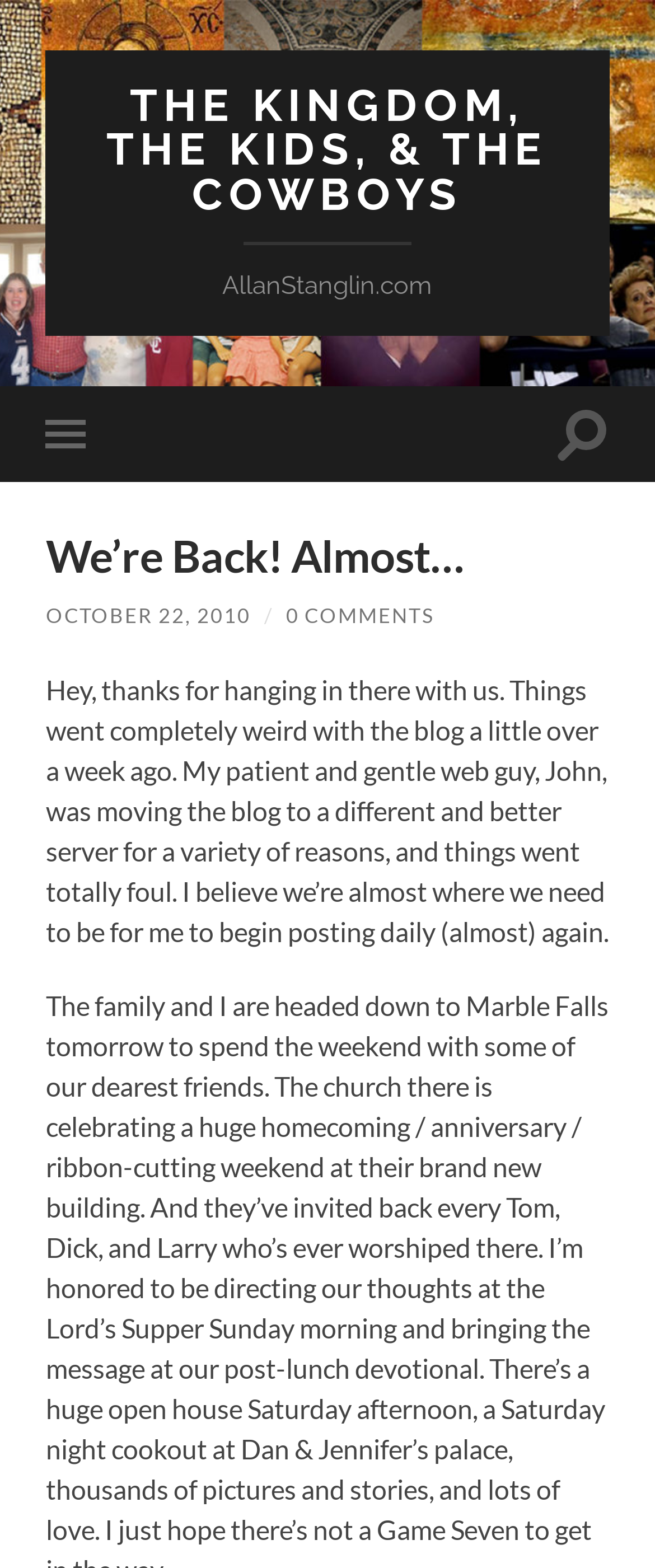What is the name of the website?
Please use the image to provide an in-depth answer to the question.

The name of the website can be found at the top of the webpage, below the main heading, which is 'AllanStanglin.com'.